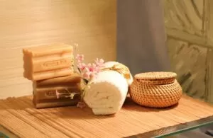Look at the image and give a detailed response to the following question: What is the dominant color of the soap bars?

The caption states that the soap bars are varied in color and texture, with shades of beige and creamy white, hinting at their organic ingredients. This suggests that the dominant color of the soap bars is a combination of beige and creamy white.